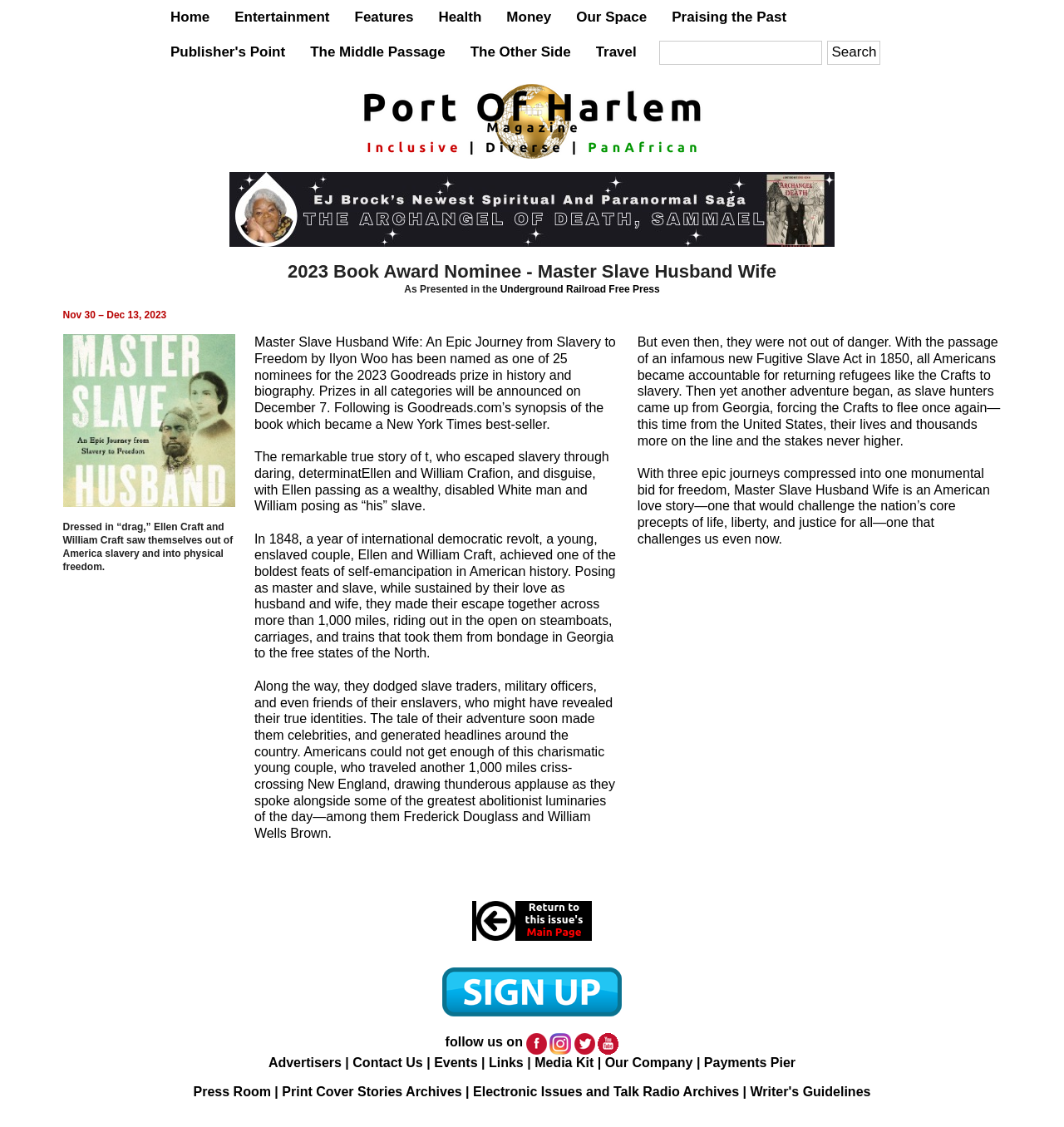Specify the bounding box coordinates of the element's region that should be clicked to achieve the following instruction: "Read about Master Slave Husband Wife book". The bounding box coordinates consist of four float numbers between 0 and 1, in the format [left, top, right, bottom].

[0.239, 0.297, 0.579, 0.383]